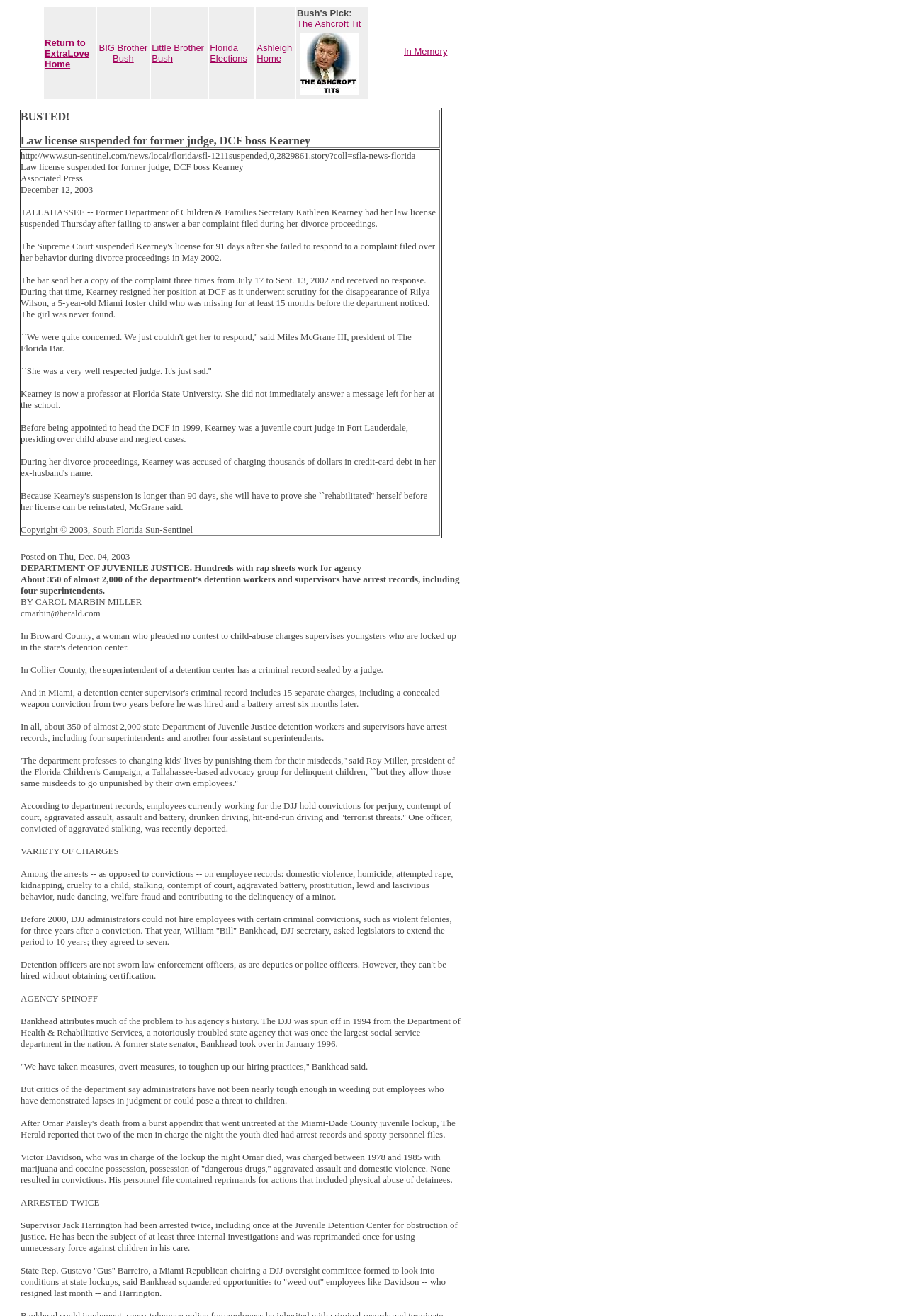Review the image closely and give a comprehensive answer to the question: What is the title of the article in the second table?

I looked at the second table and found an article with the title 'BUSTED! Law license suspended for former judge, DCF boss Kearney'.